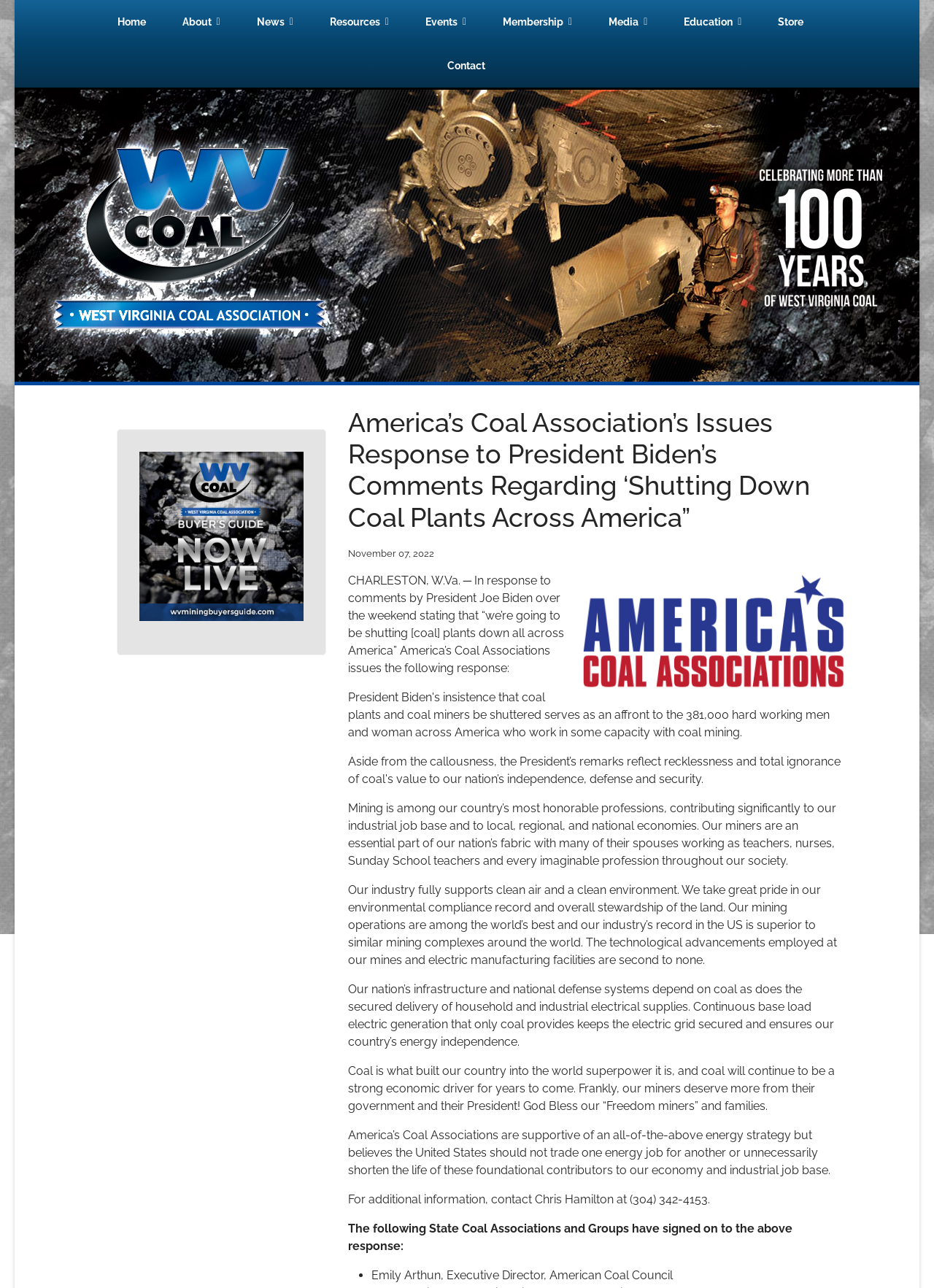Find the main header of the webpage and produce its text content.

America’s Coal Association’s Issues Response to President Biden’s Comments Regarding ‘Shutting Down Coal Plants Across America”